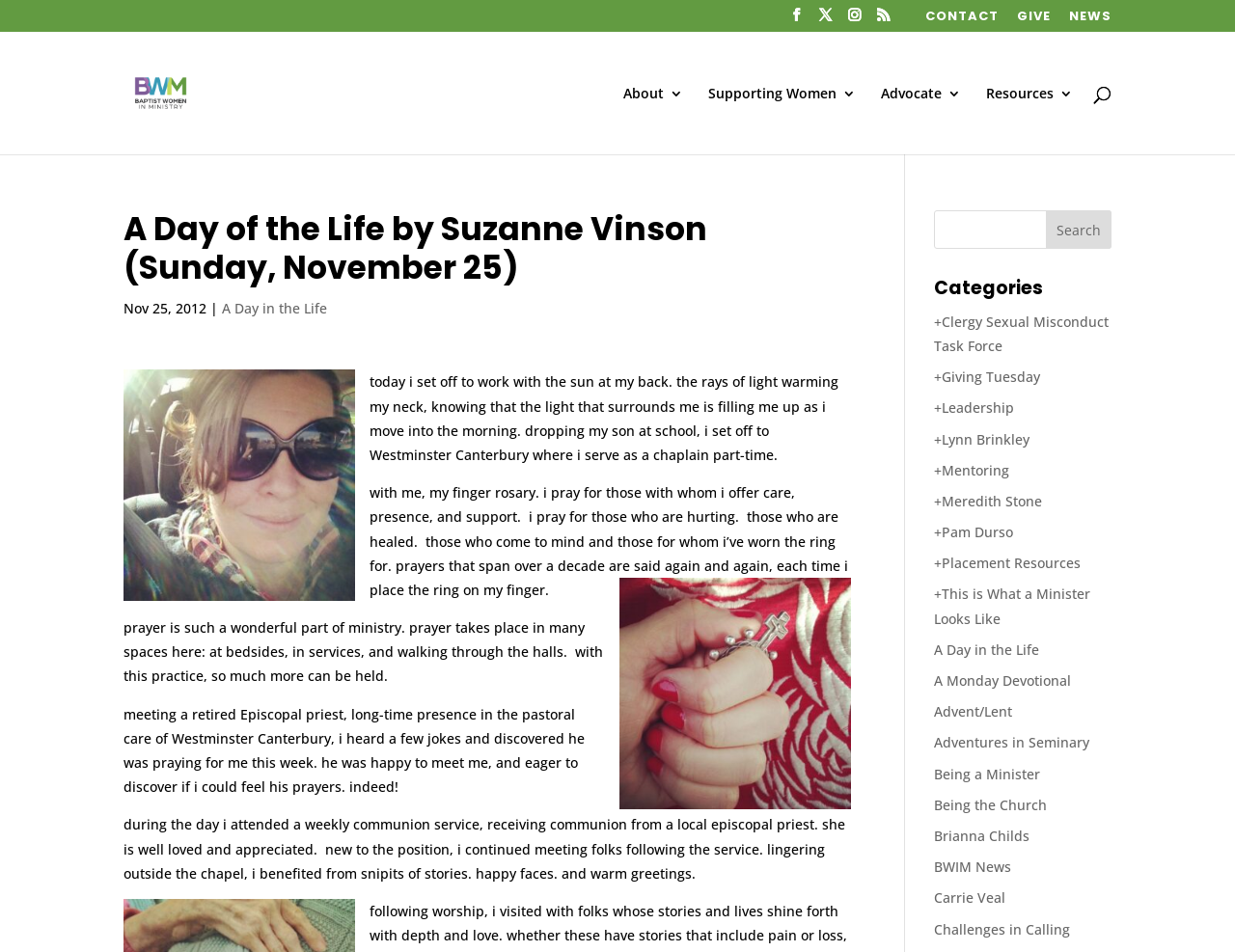Find the bounding box coordinates of the clickable area required to complete the following action: "Search in Categories".

[0.756, 0.221, 0.9, 0.261]